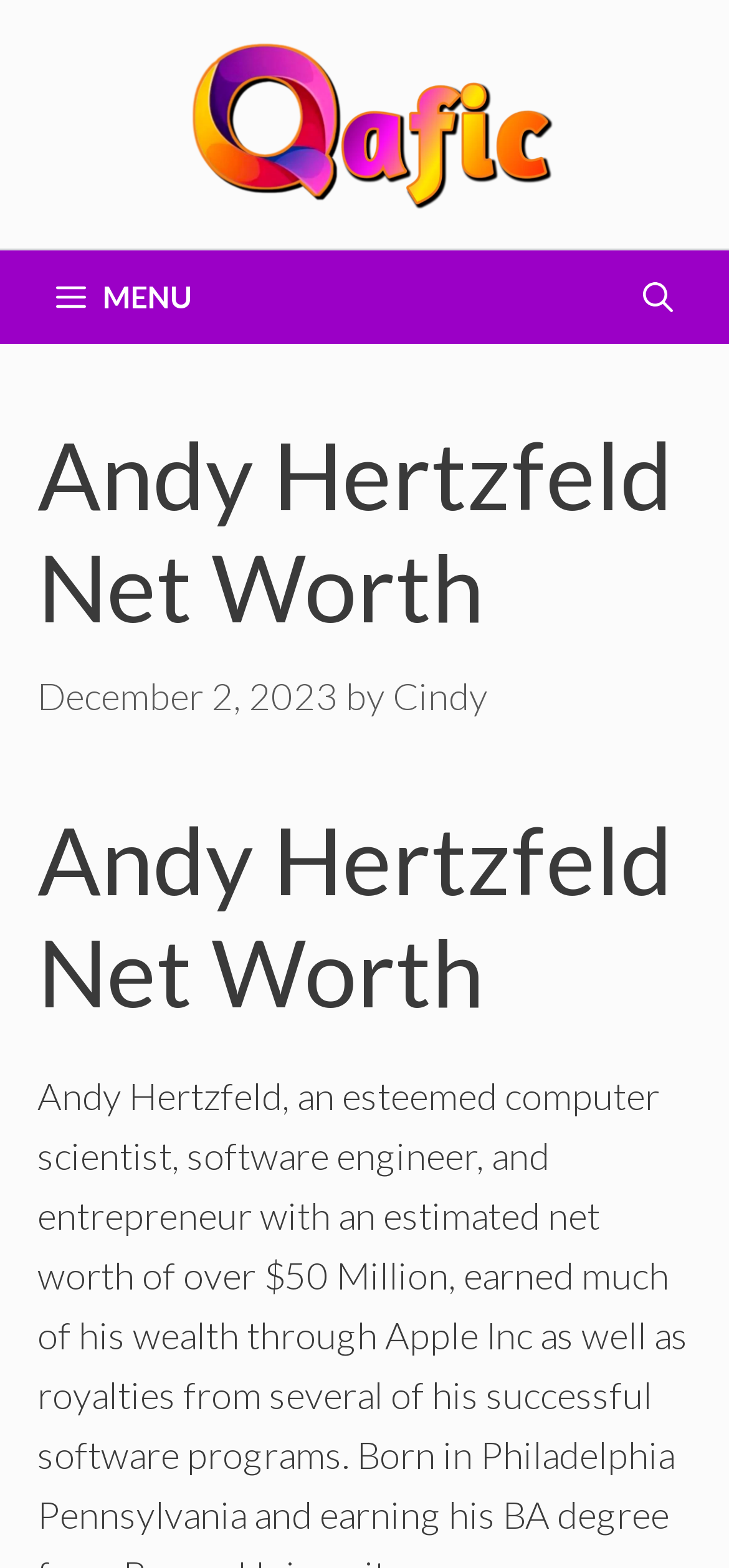What is the function of the 'MENU' button?
With the help of the image, please provide a detailed response to the question.

The function of the 'MENU' button can be found in its description, which says it controls the generation of a slideout menu when expanded.